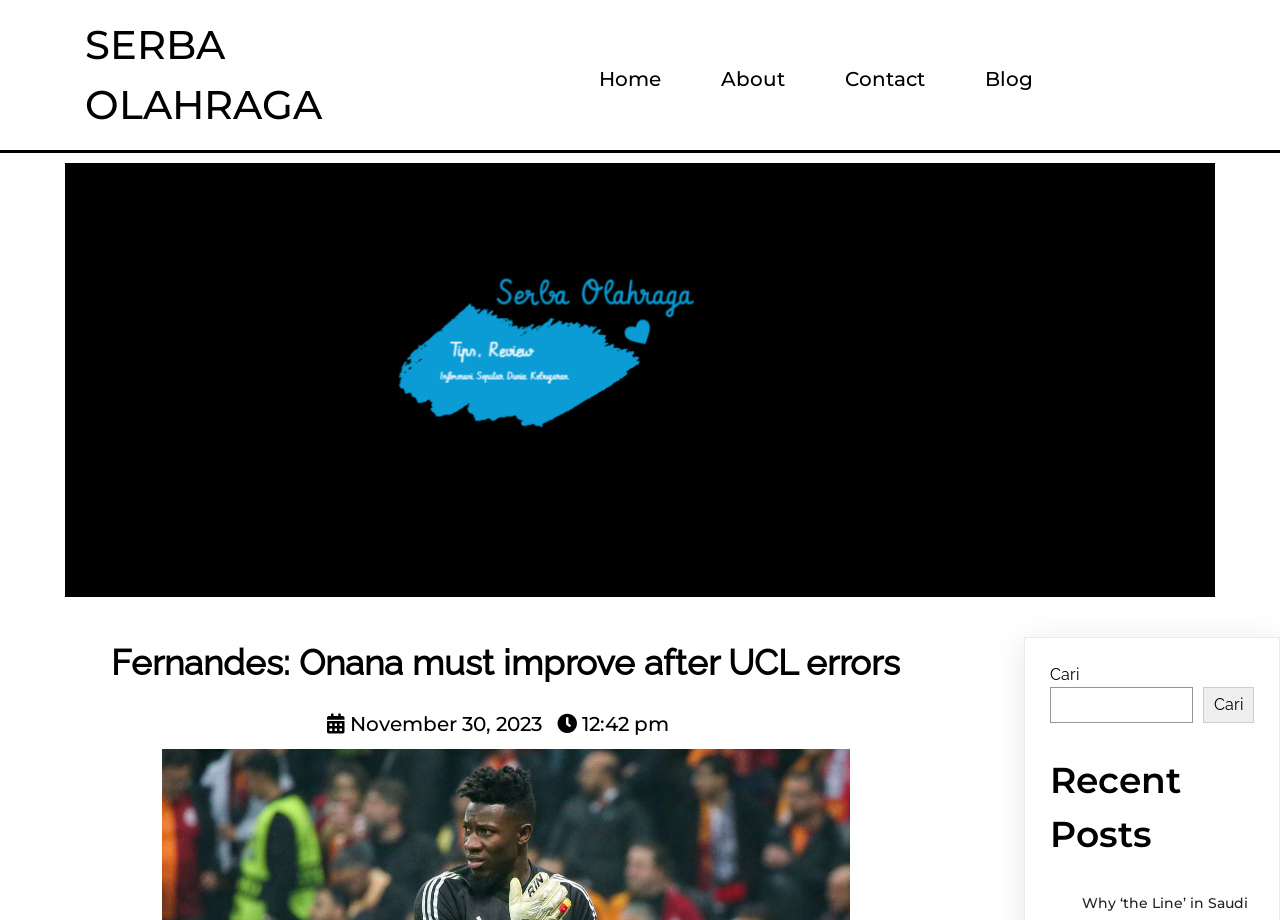Highlight the bounding box of the UI element that corresponds to this description: "12:42 pm".

[0.435, 0.774, 0.523, 0.8]